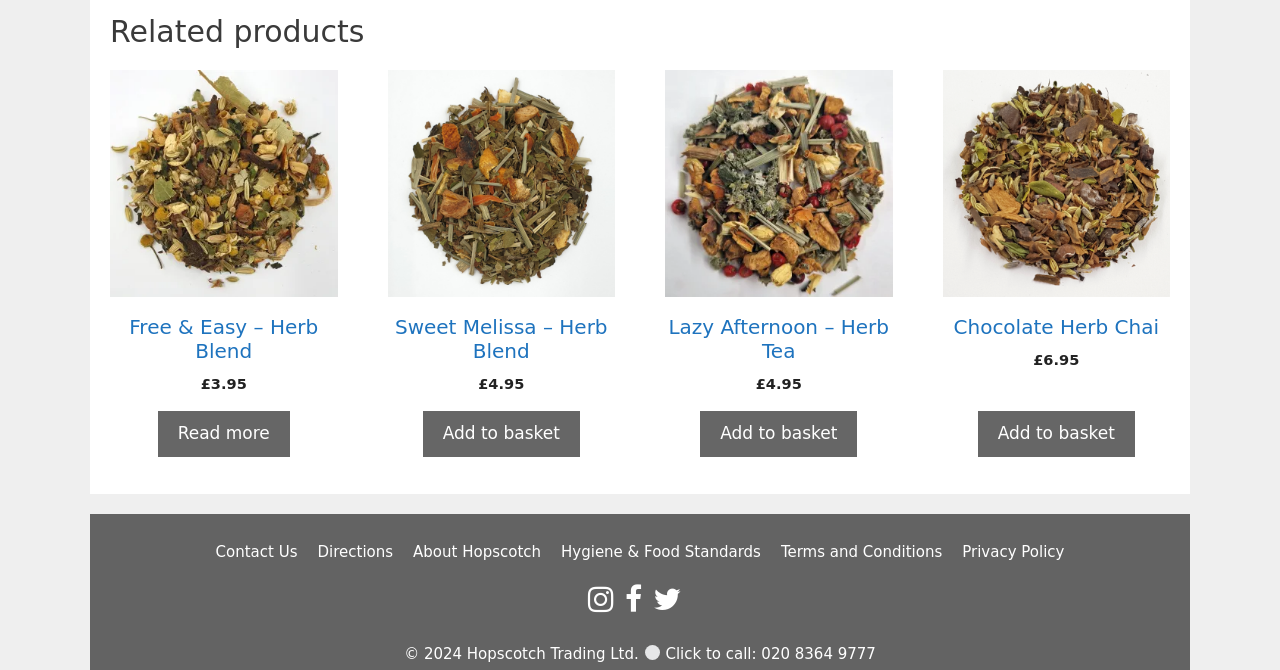Identify the bounding box of the UI component described as: "Directions".

[0.248, 0.811, 0.307, 0.838]